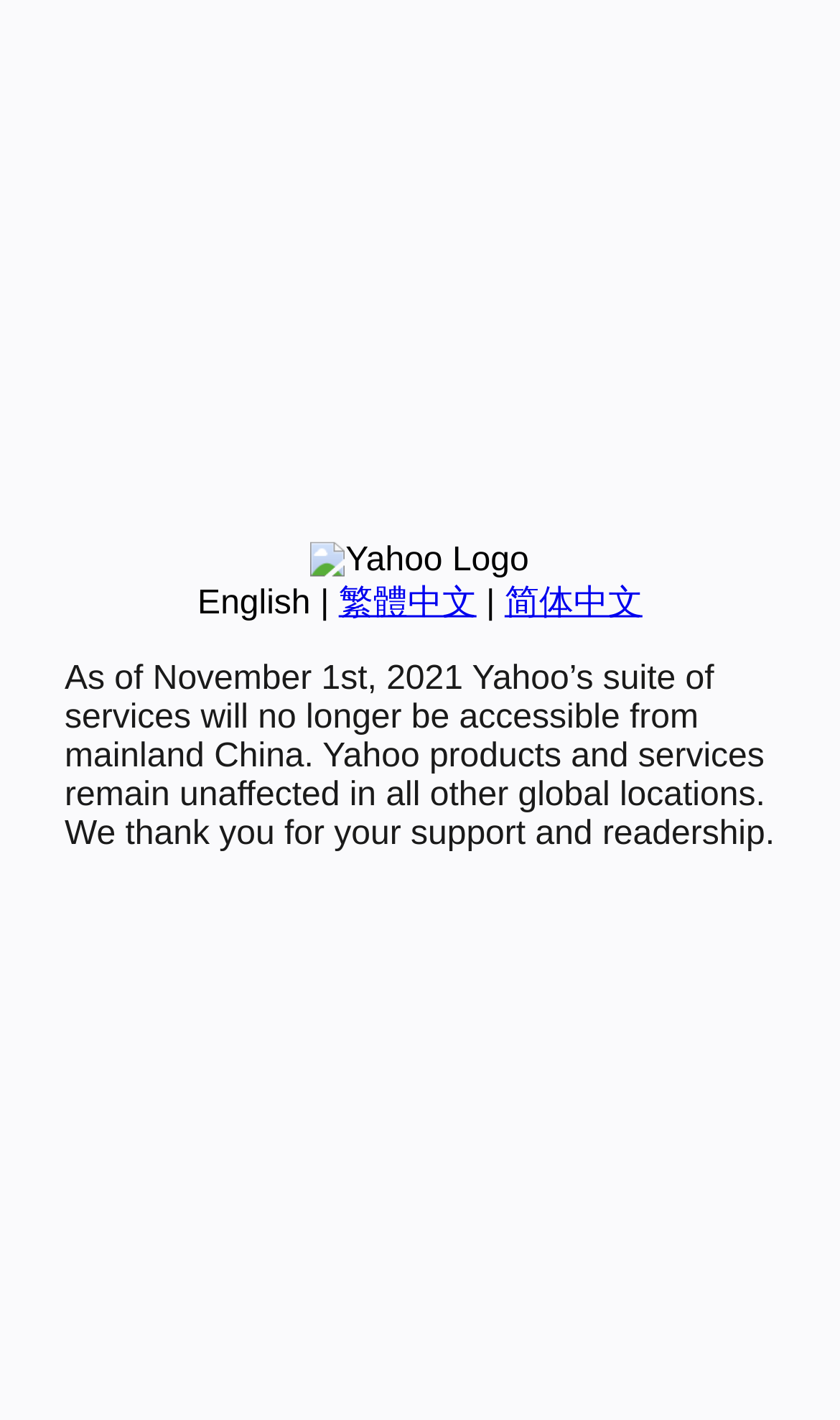Please determine the bounding box coordinates for the UI element described as: "繁體中文".

[0.403, 0.412, 0.567, 0.438]